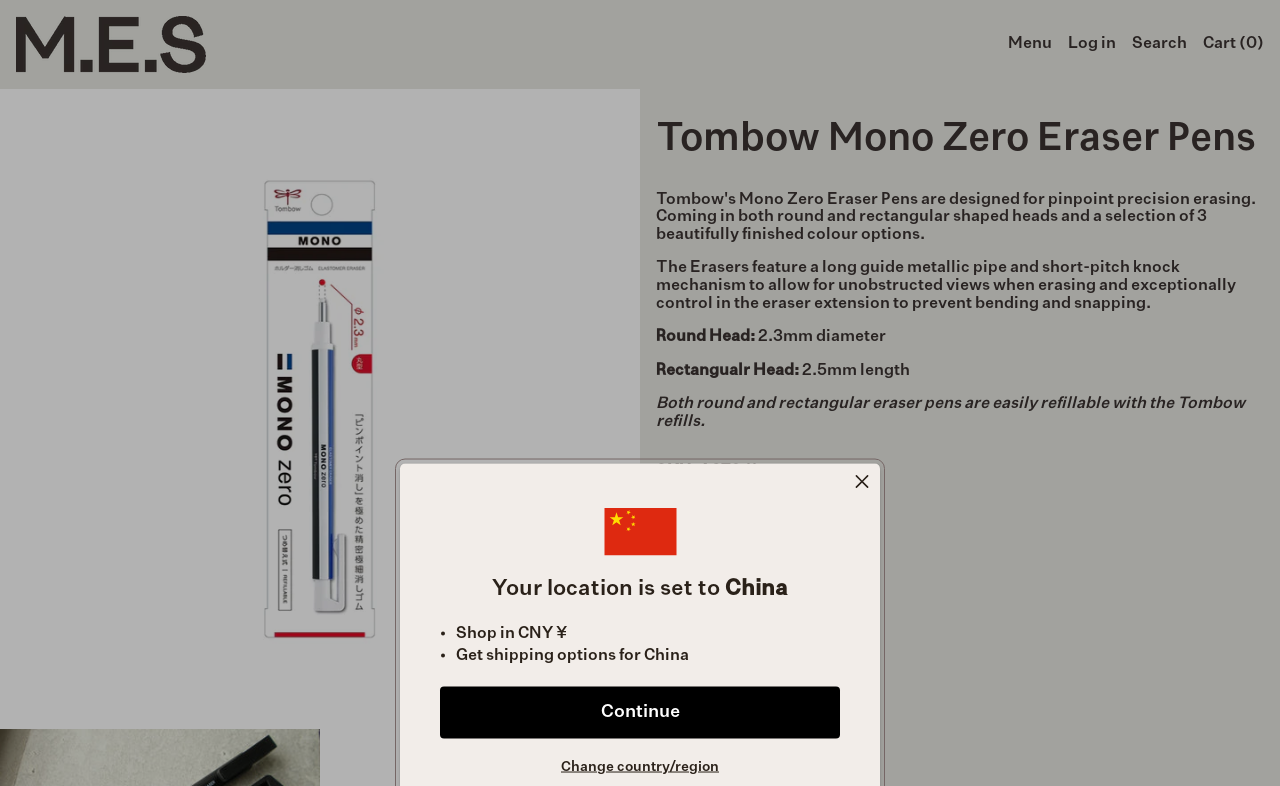Articulate a detailed summary of the webpage's content and design.

The webpage is about Tombow Mono Zero Eraser Pens, a product offered by Melbourne Etching Supplies. At the top left corner, there is a link to skip to the content. Below it, there is a header section with a link to the website's homepage, an image of the website's logo, and a button to open the menu. On the top right corner, there are buttons for logging in, searching, and viewing the cart.

In the main content area, there is a large image of the Tombow Mono Zero Eraser Pens, accompanied by a heading with the product name. Below the image, there is a detailed description of the product, including its features, such as a long guide metallic pipe and short-pitch knock mechanism, and its specifications, including the diameter and length of the round and rectangular heads.

The product description is followed by a section with the product's SKU and price, which is $11.02. Below this section, there are two groups of radio buttons, one for selecting the shape of the eraser pen (round or rectangular) and another for selecting the color (black, tri-color, or silver). The tri-color option is selected by default.

Finally, there is a section for selecting the quantity of the product, with buttons to decrement or increment the quantity, and a spin button to enter a specific quantity. The quantity is set to 1 by default.